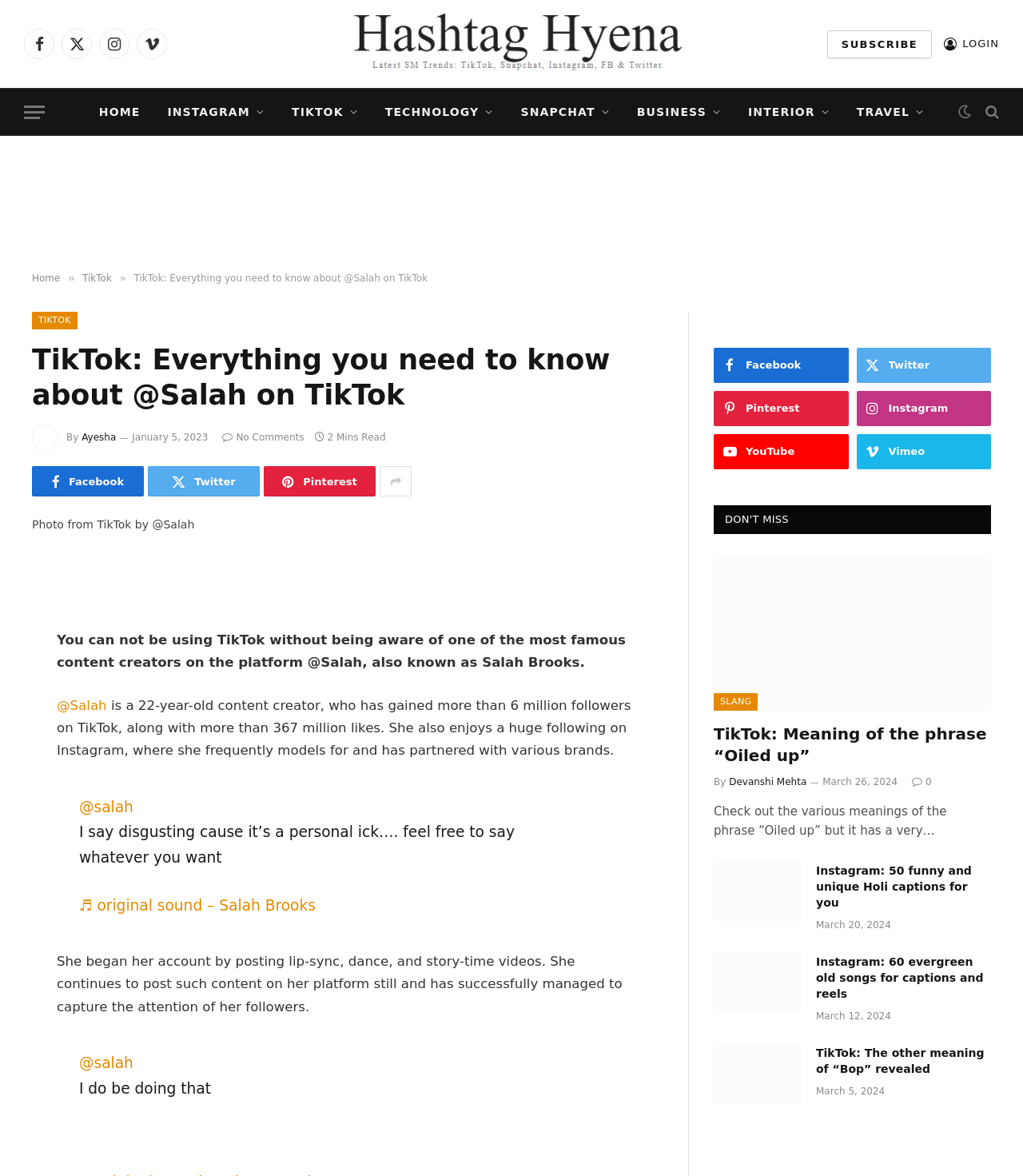Identify the webpage's primary heading and generate its text.

TikTok: Everything you need to know about @Salah on TikTok